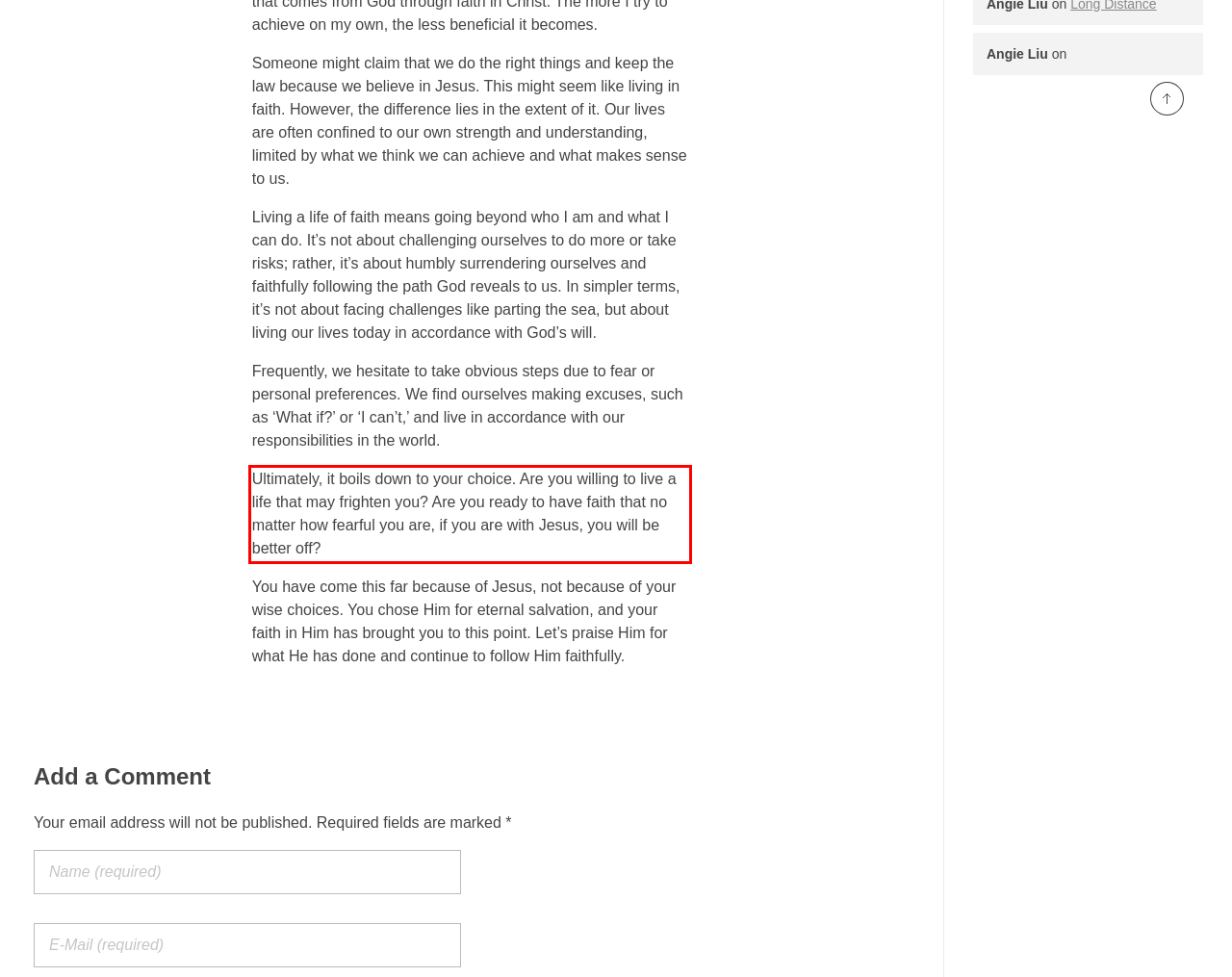Analyze the screenshot of the webpage that features a red bounding box and recognize the text content enclosed within this red bounding box.

Ultimately, it boils down to your choice. Are you willing to live a life that may frighten you? Are you ready to have faith that no matter how fearful you are, if you are with Jesus, you will be better off?